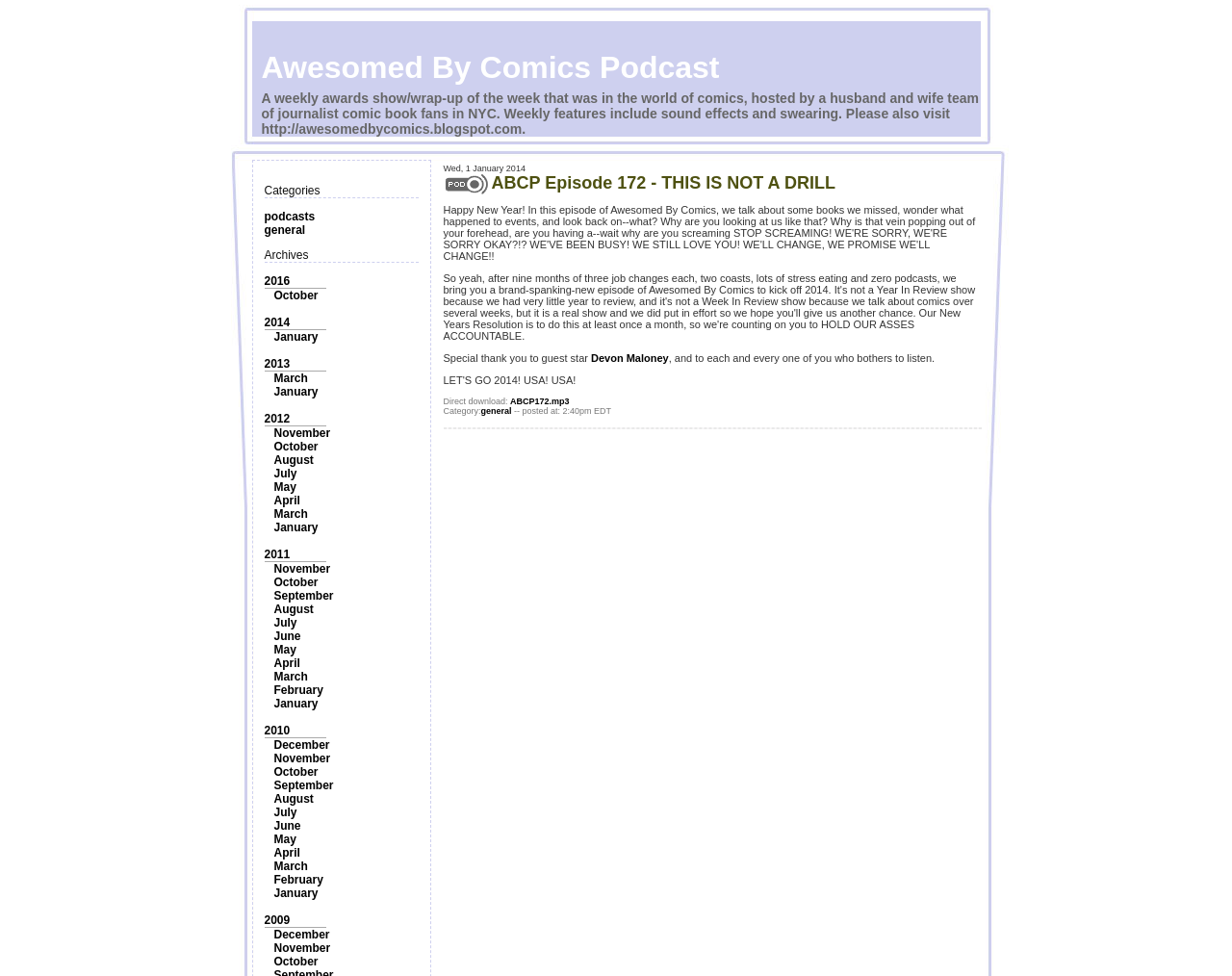Please specify the bounding box coordinates for the clickable region that will help you carry out the instruction: "Download ABCP172.mp3".

[0.414, 0.406, 0.462, 0.416]